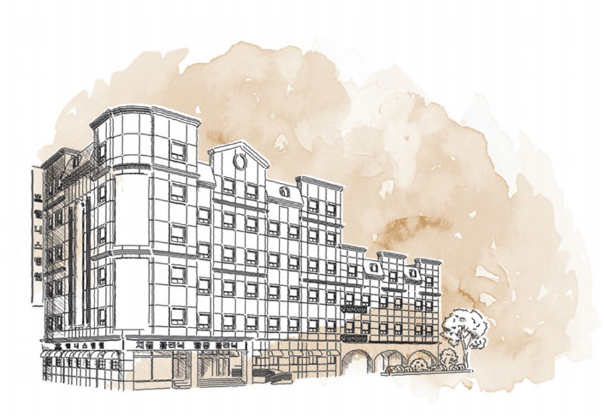Describe all the elements in the image extensively.

This image features a beautifully designed architectural illustration of the Wellness Hospital, showcasing its modern multi-story structure. The drawing captures the intricate details of the building's façade, including large windows, a prominent roofline, and distinct architectural features that reflect a blend of elegance and functionality. Surrounding the hospital is a soft, watercolor-like background in warm earthy tones, adding a serene ambiance to the scene. This visual representation complements the messaging of the hospital, highlighting its commitment to patient care and the welcoming environment it strives to provide for all visitors.